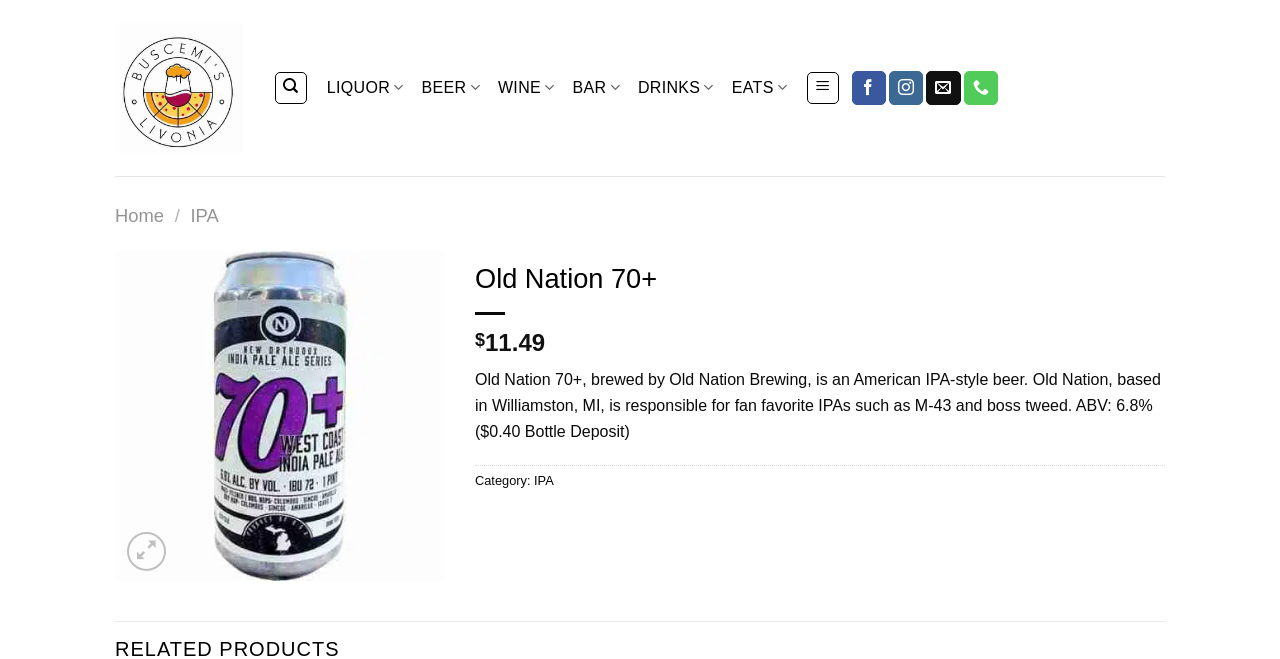What is the ABV of Old Nation 70+? Please answer the question using a single word or phrase based on the image.

6.8%